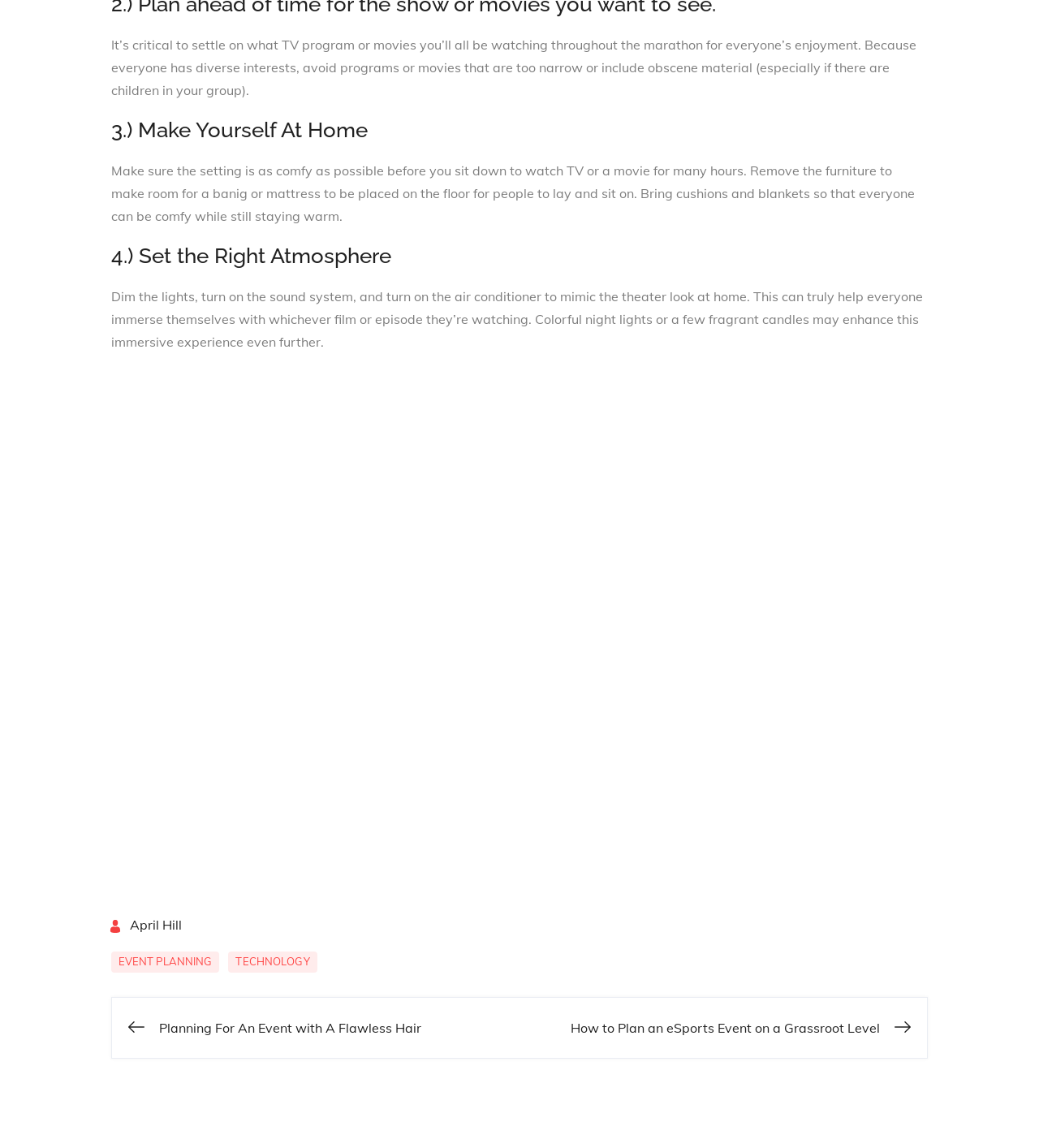What is the author's name?
Deliver a detailed and extensive answer to the question.

The author's name is mentioned at the bottom of the webpage, next to the text 'By'.